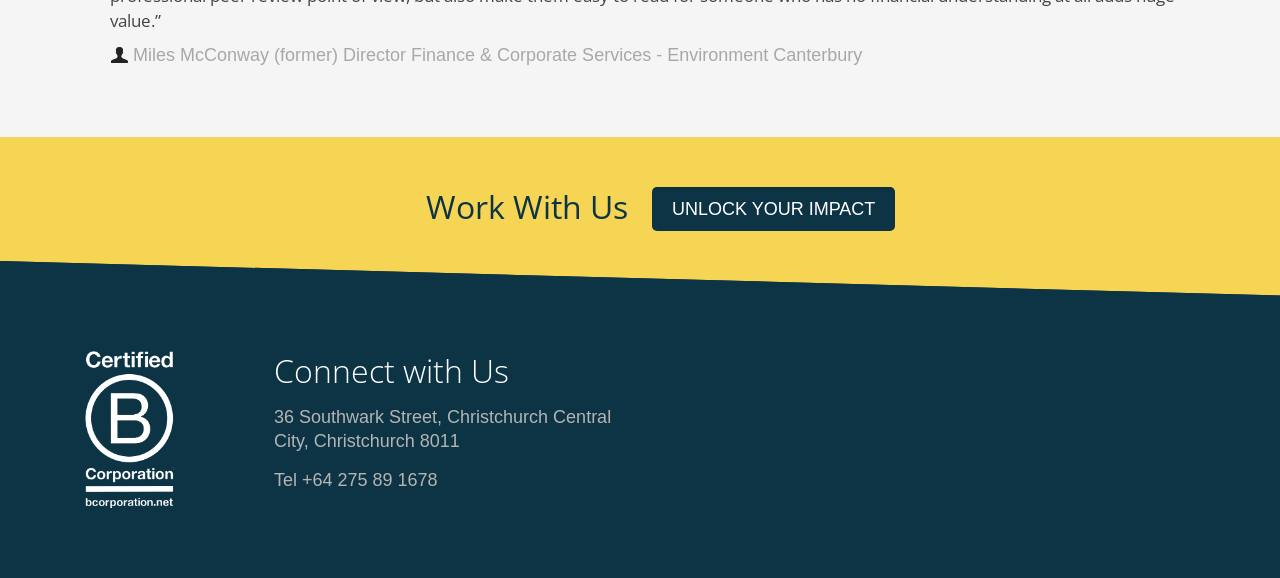Identify the bounding box for the element characterized by the following description: "UNLOCK YOUR IMPACT".

[0.509, 0.324, 0.7, 0.4]